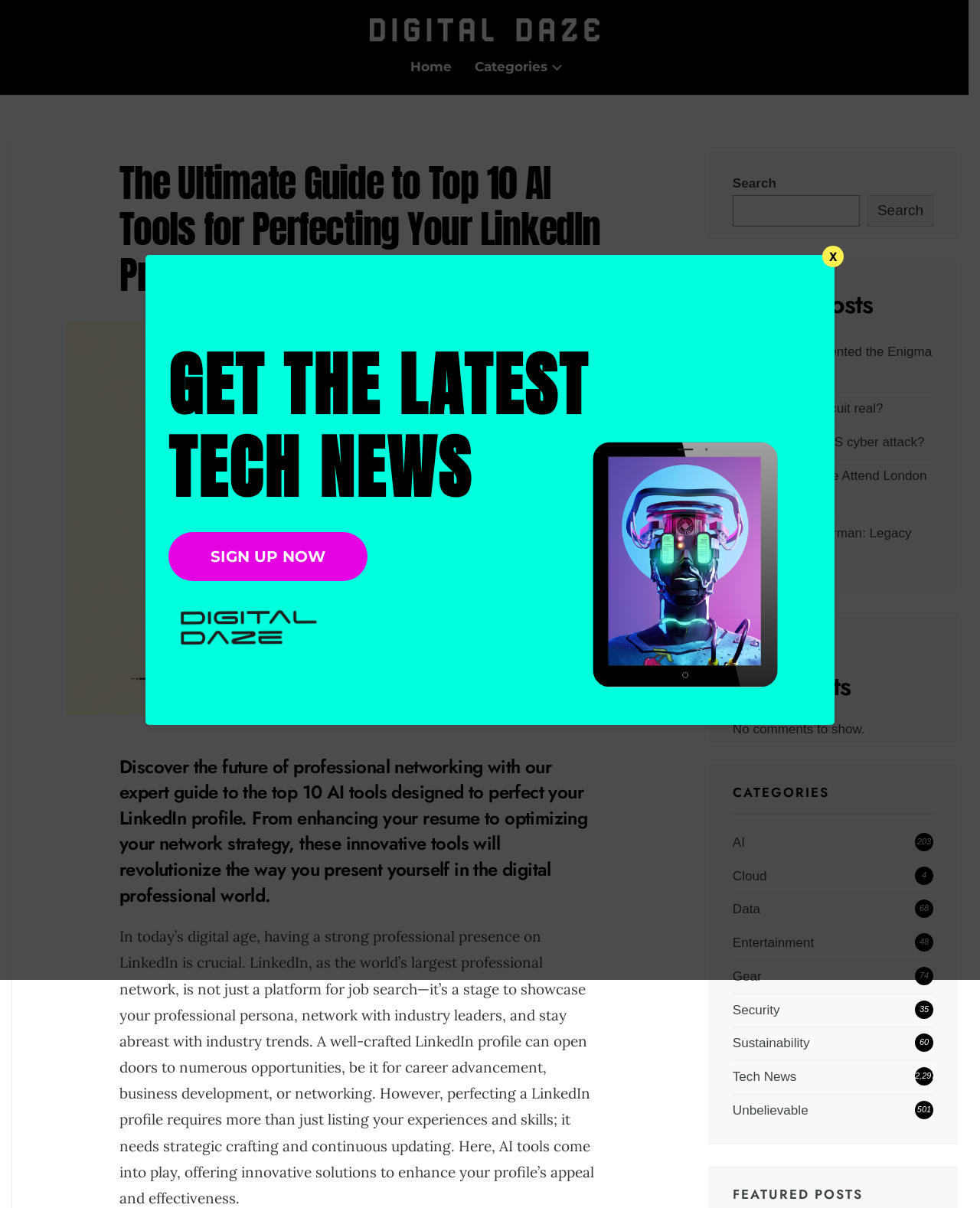Please locate the bounding box coordinates of the element that needs to be clicked to achieve the following instruction: "Get the latest tech news". The coordinates should be four float numbers between 0 and 1, i.e., [left, top, right, bottom].

[0.156, 0.23, 0.844, 0.581]